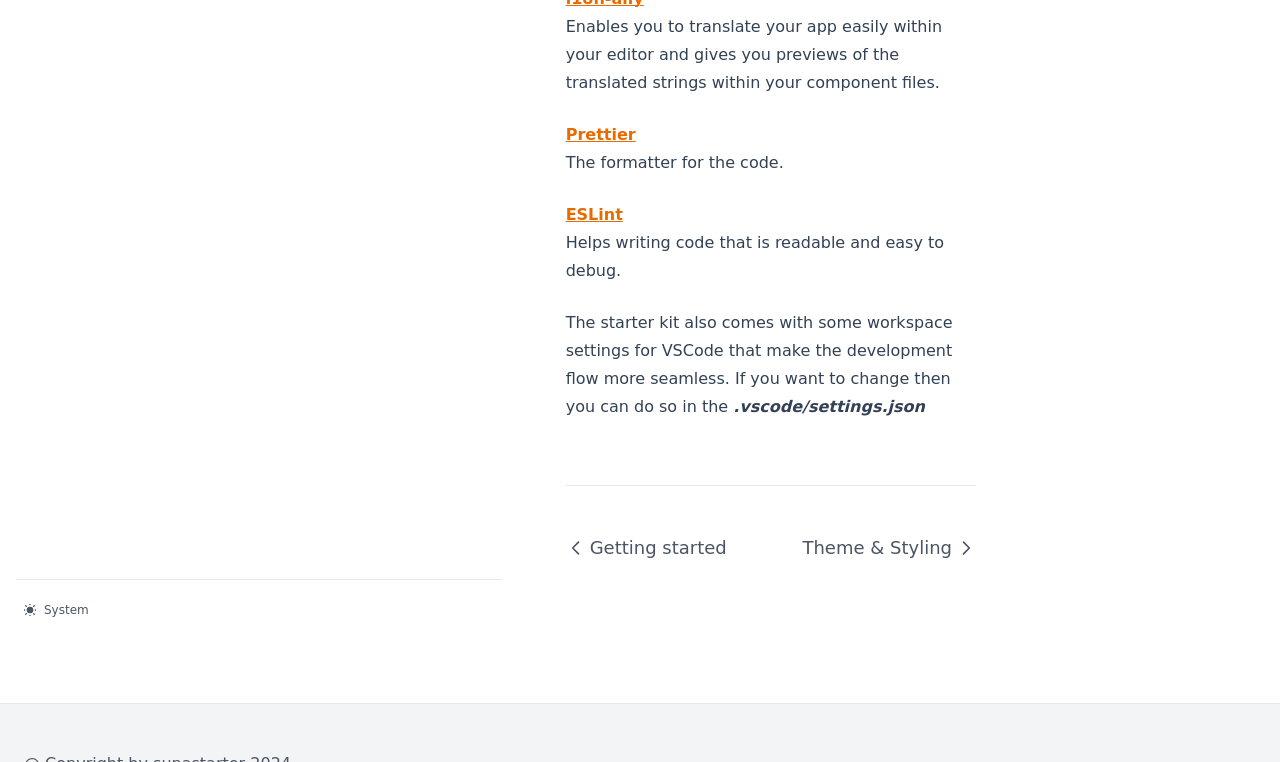Show the bounding box coordinates for the HTML element as described: "Theme & Styling".

[0.614, 0.423, 0.762, 0.5]